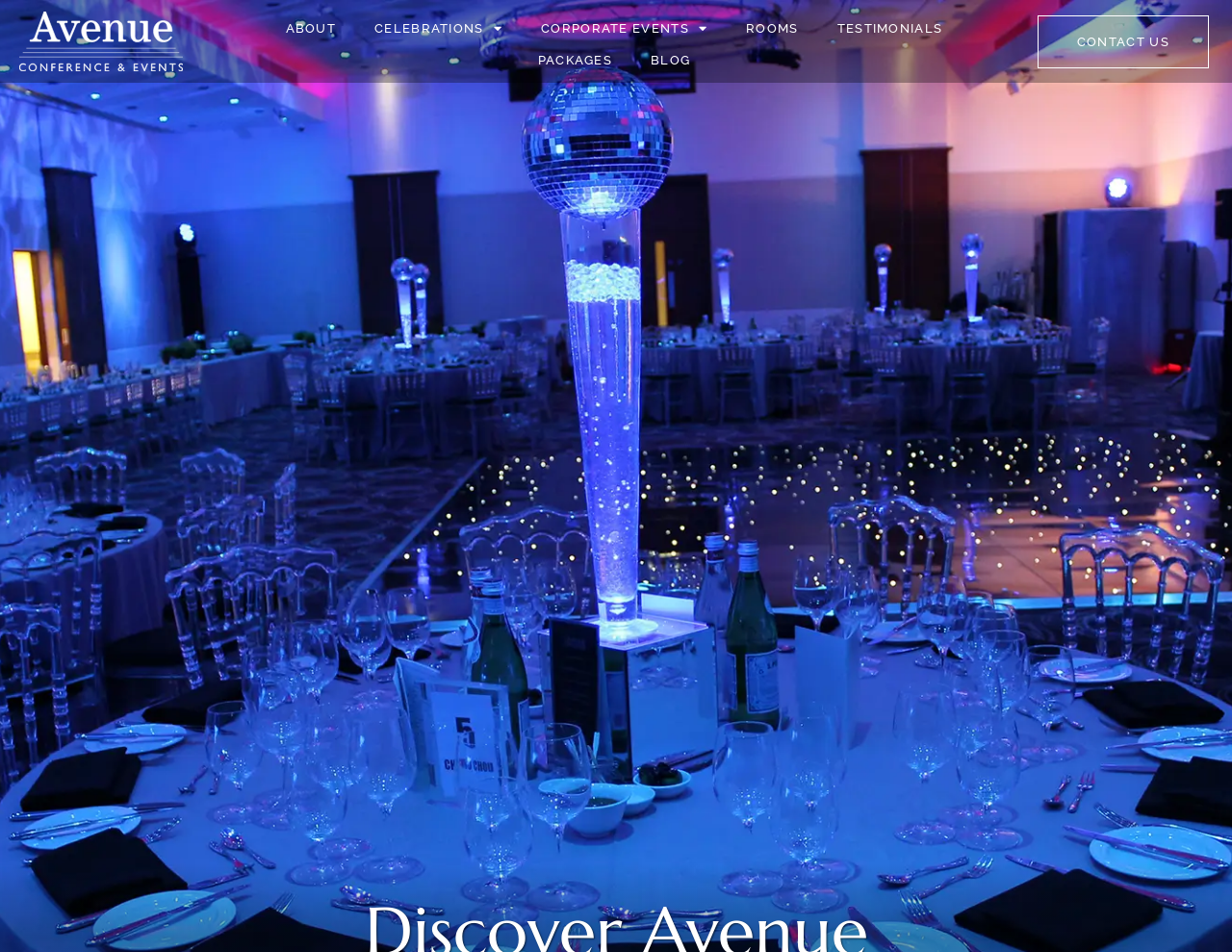How many main sections are there?
Please provide a single word or phrase answer based on the image.

7